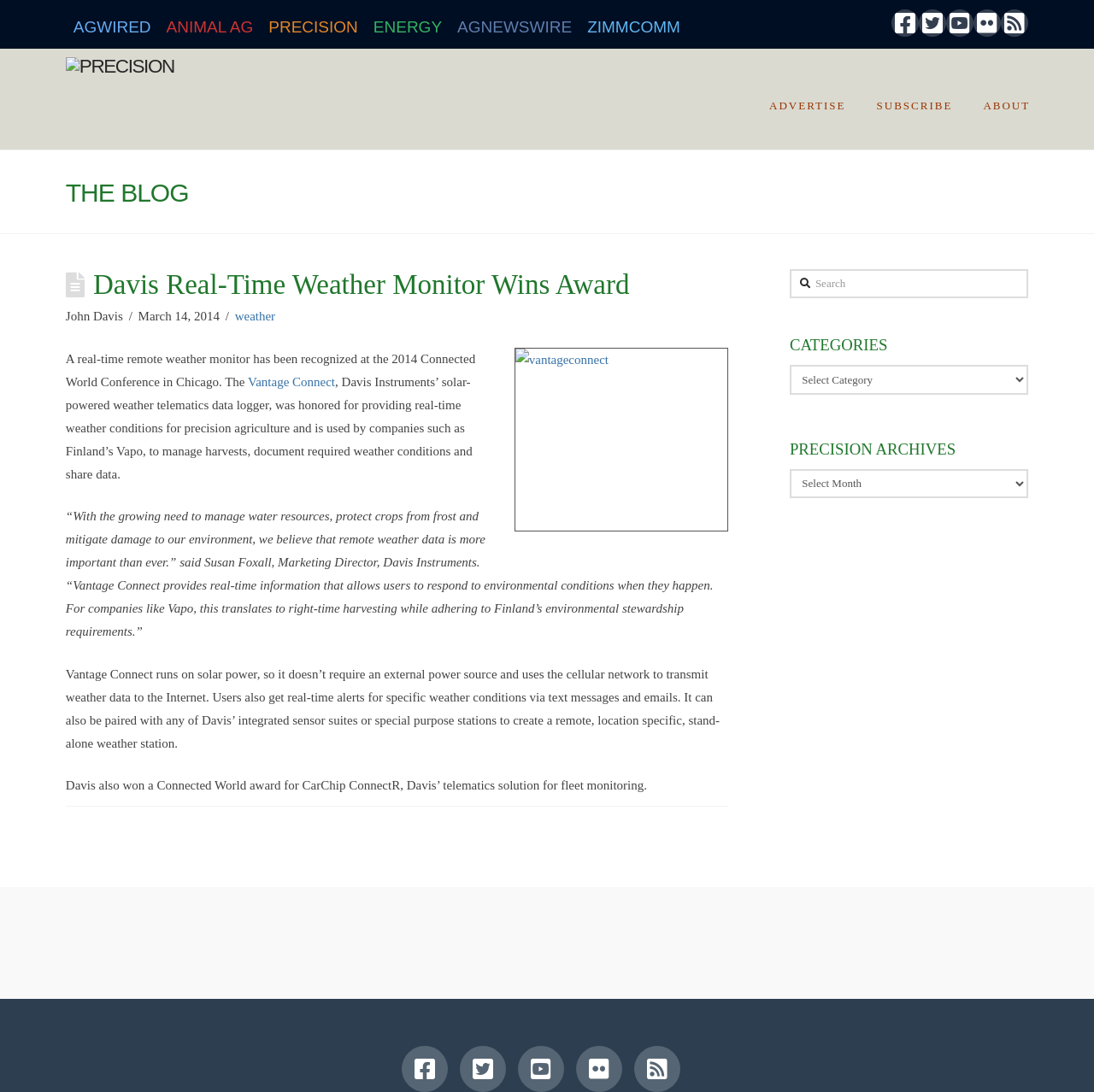Explain the features and main sections of the webpage comprehensively.

The webpage is about Davis Instruments, a company that specializes in precision agriculture and weather monitoring. At the top of the page, there are several links to other websites, including AGWIRED, ANIMAL AG, PRECISION, ENERGY, AGNEWSWIRE, and ZIMMCOMM. These links are positioned horizontally across the top of the page.

Below these links, there are social media links to Facebook, Twitter, YouTube, Flickr, and RSS, which are aligned horizontally and positioned near the top-right corner of the page.

The main content of the page is divided into two sections. On the left side, there is a blog article with a heading that reads "THE BLOG". The article has a title "Davis Real-Time Weather Monitor Wins Award" and is written by John Davis. The article discusses how Davis Instruments' real-time remote weather monitor, Vantage Connect, has been recognized at the 2014 Connected World Conference in Chicago. The article provides details about the product's features and how it is used by companies such as Vapo to manage harvests and document weather conditions.

On the right side of the page, there is a complementary section that contains a search box, a categories section, and a precision archives section. The search box is positioned at the top, followed by the categories section, which has a dropdown menu. Below the categories section, there is a heading that reads "PRECISION ARCHIVES" with a dropdown menu.

At the very bottom of the page, there is a content information section that spans the entire width of the page.